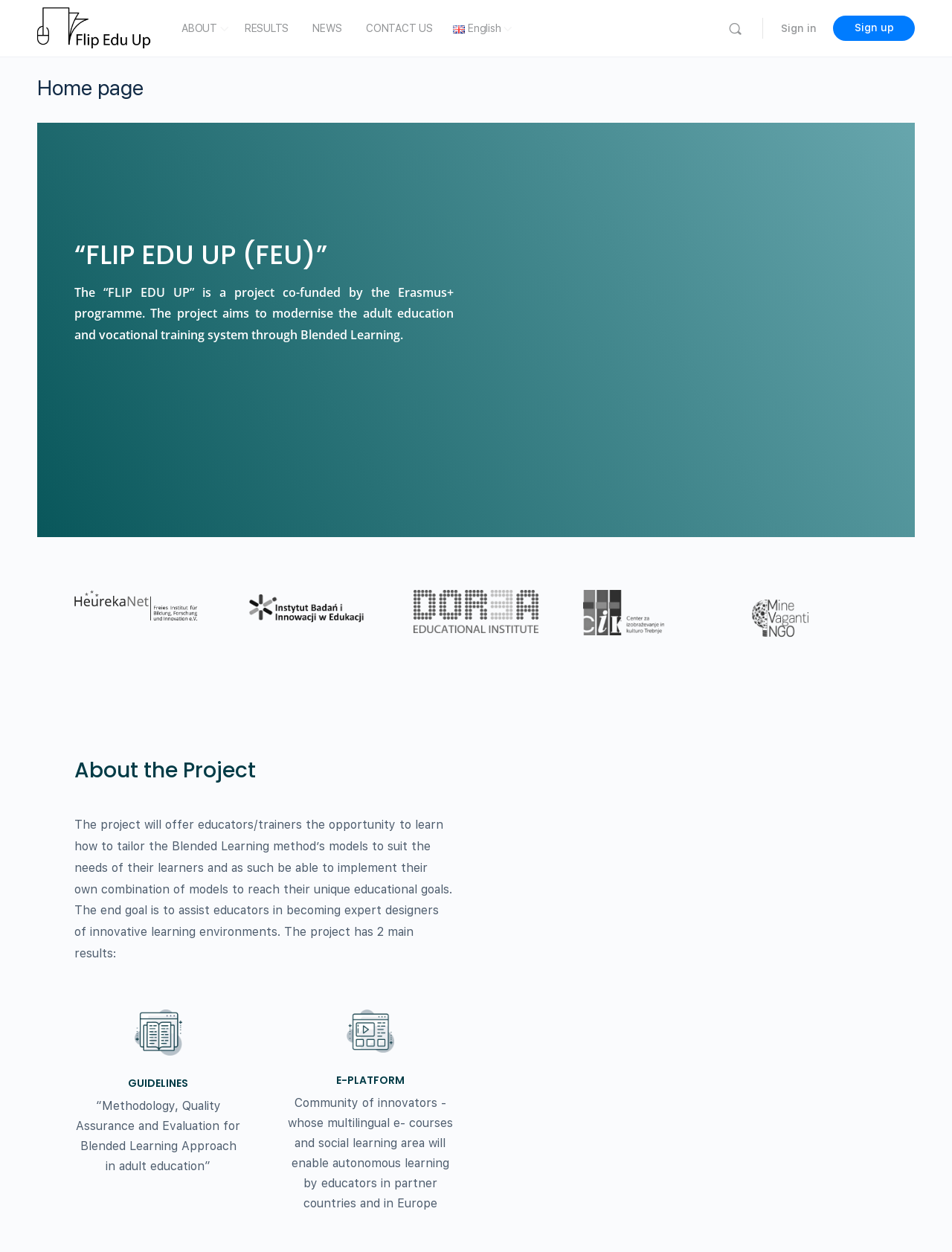How many links are in the top navigation bar?
Look at the screenshot and give a one-word or phrase answer.

6